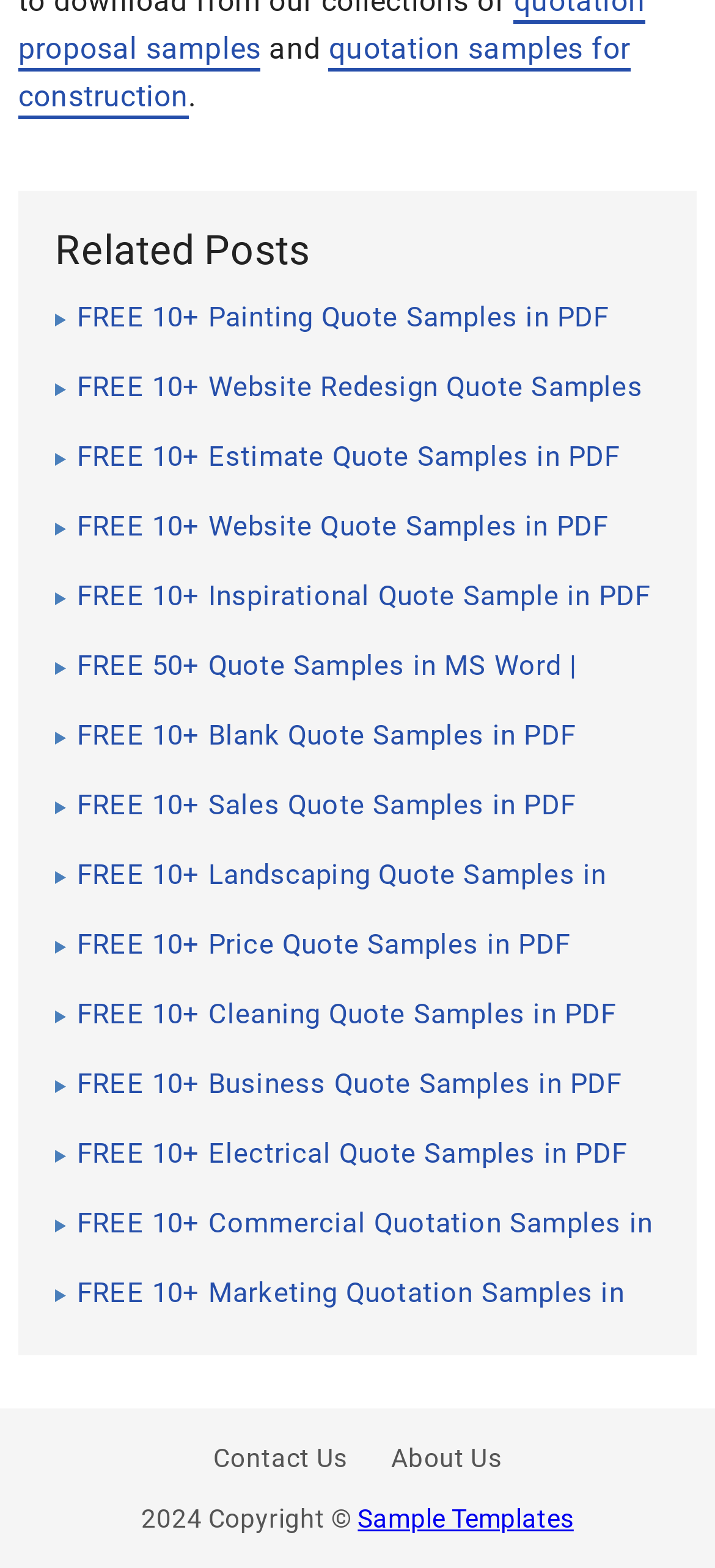Identify the bounding box coordinates for the UI element described as: "quotation samples for construction".

[0.026, 0.02, 0.882, 0.076]